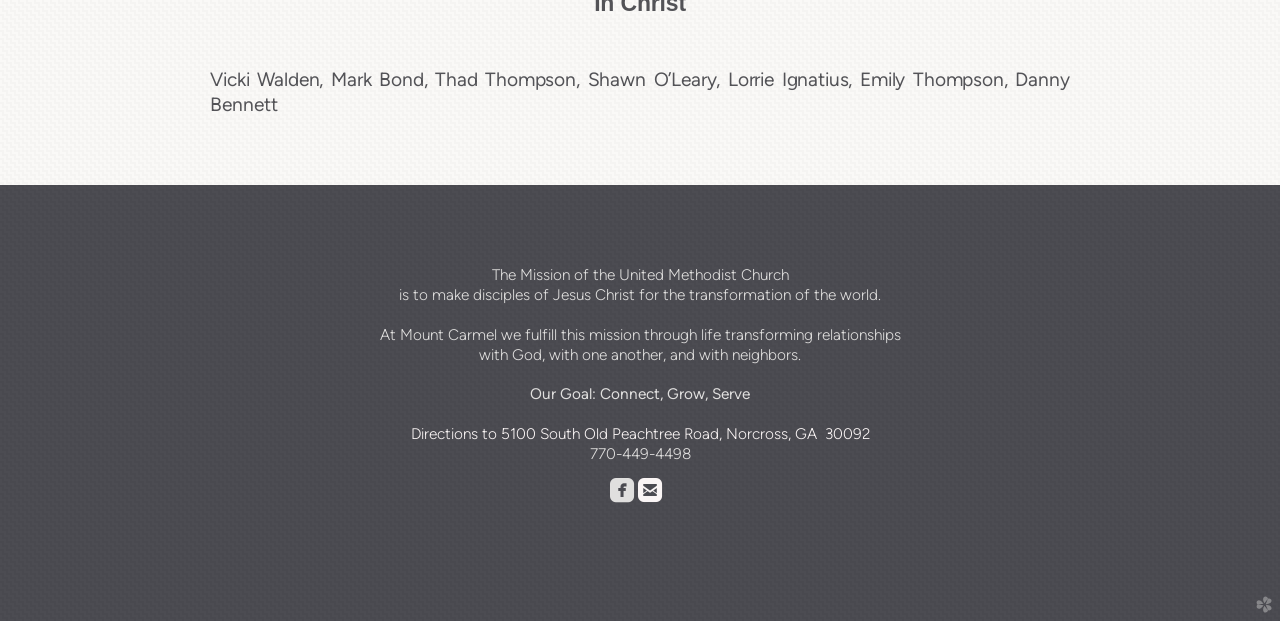Who designed the church website?
Based on the image, provide a one-word or brief-phrase response.

Clover